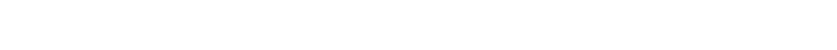Offer a detailed explanation of the image's components.

The image showcases a recognizable "Play" icon, commonly used in media applications and platforms. This icon typically denotes a feature that allows users to initiate playback of audio or video content. It is situated within a slider region labeled as "Recommended to you" and is part of a series of interactive elements aimed at enhancing user experience on a digital platform. The context indicates that this part of the webpage likely relates to navigating or exploring recommended content, such as software solutions or payment gateways, specifically mentioning "UniPay Gateway: Open Source Payment Gateway." Overall, the "Play" icon serves as a gateway to engage with multimedia recommendations designed for users seeking effective tech solutions.